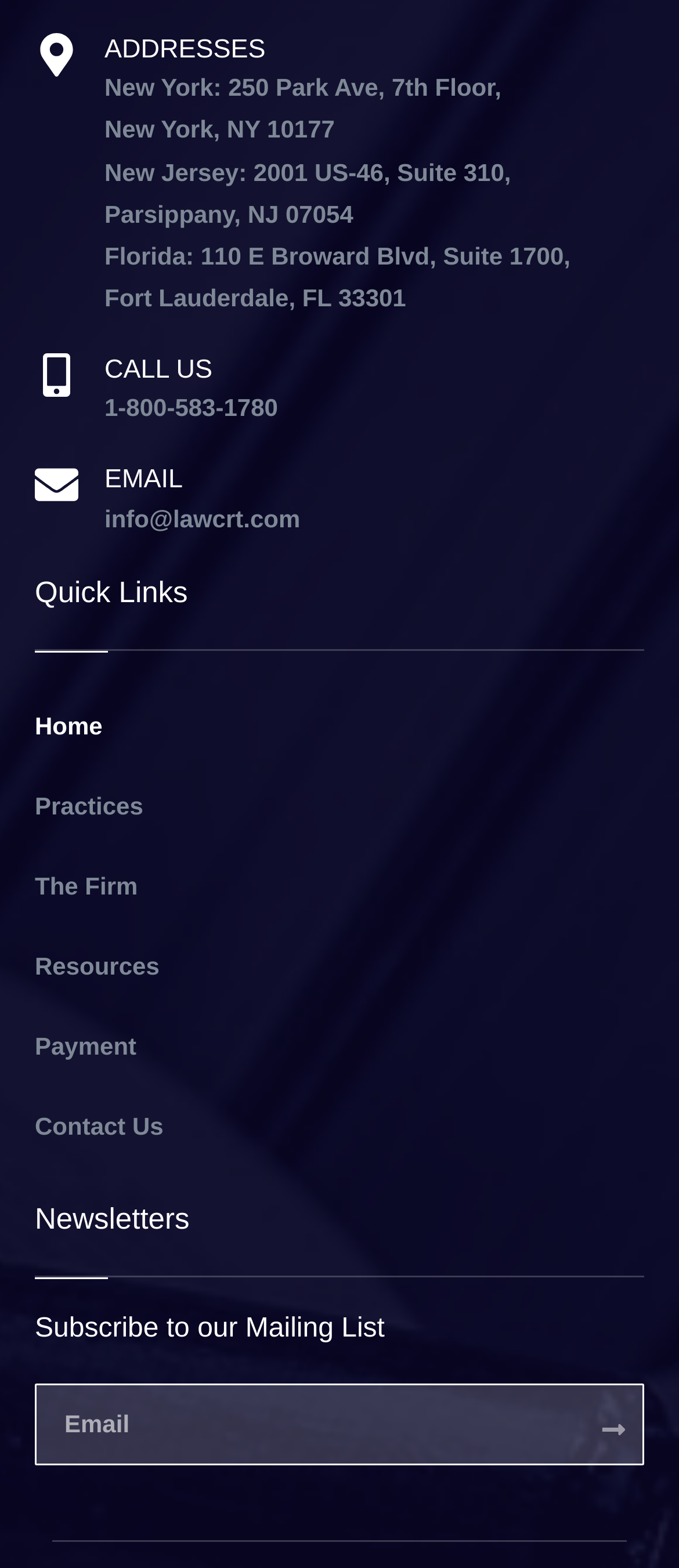Identify the bounding box coordinates of the element that should be clicked to fulfill this task: "Click Submit". The coordinates should be provided as four float numbers between 0 and 1, i.e., [left, top, right, bottom].

[0.885, 0.891, 0.936, 0.936]